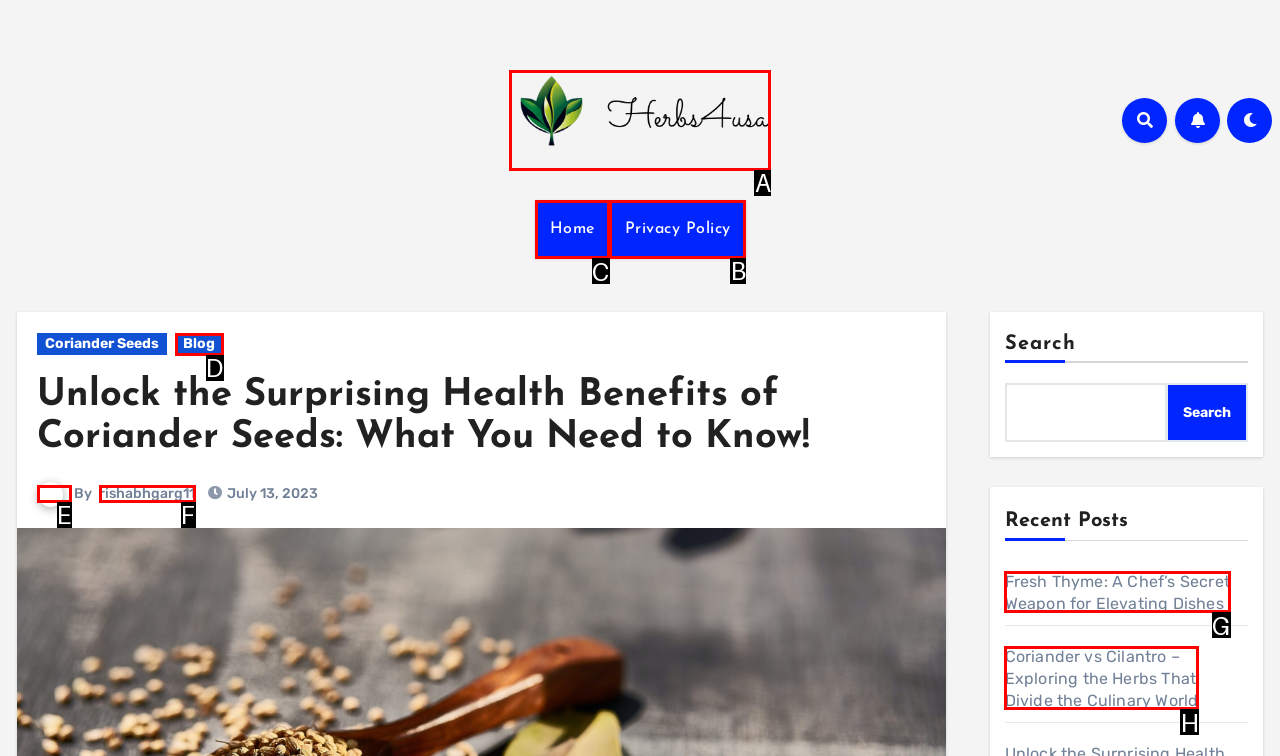Which lettered option should I select to achieve the task: Click on the 'Tweet Sum' link according to the highlighted elements in the screenshot?

None